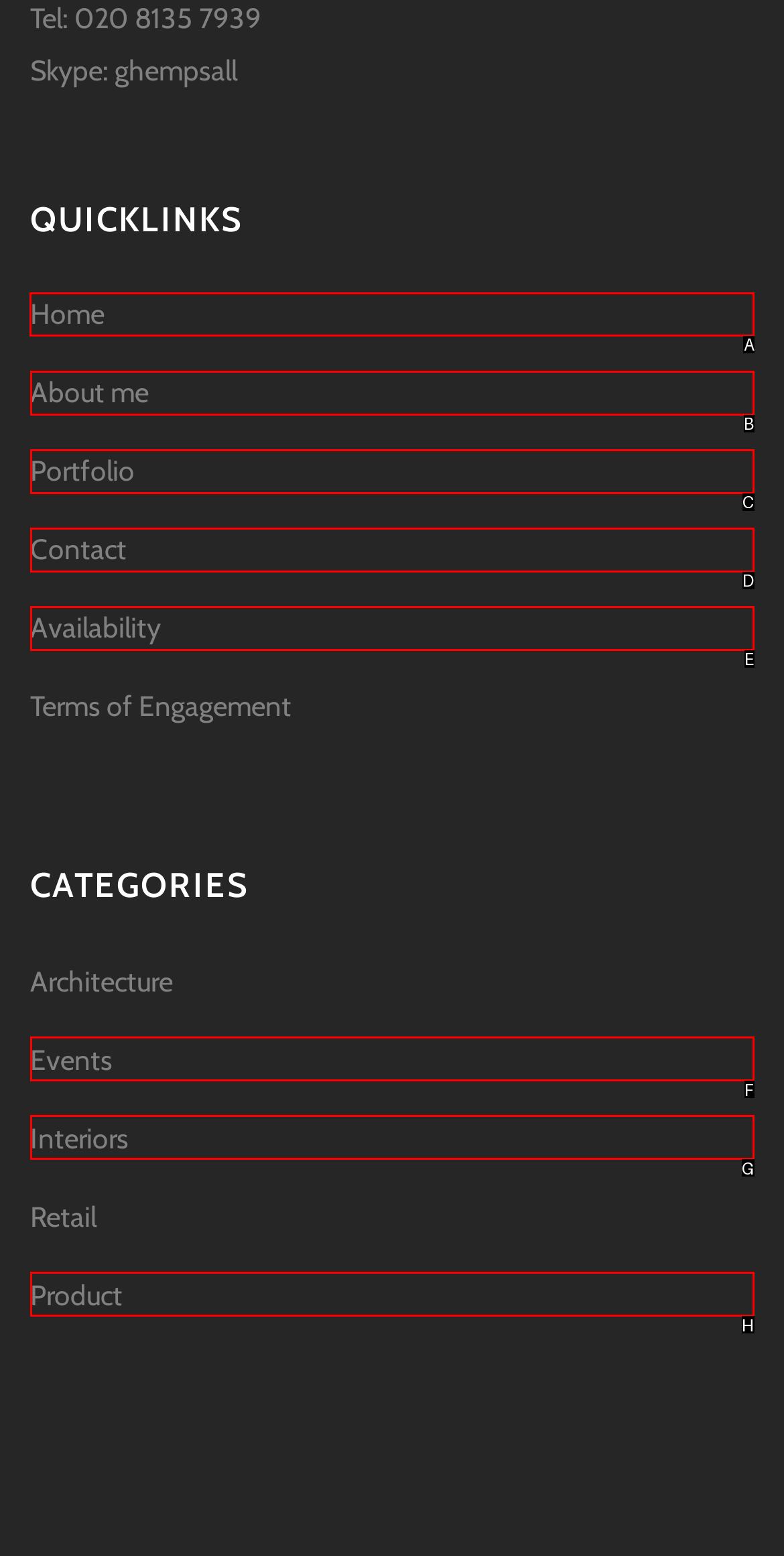Given the task: go to home page, tell me which HTML element to click on.
Answer with the letter of the correct option from the given choices.

A